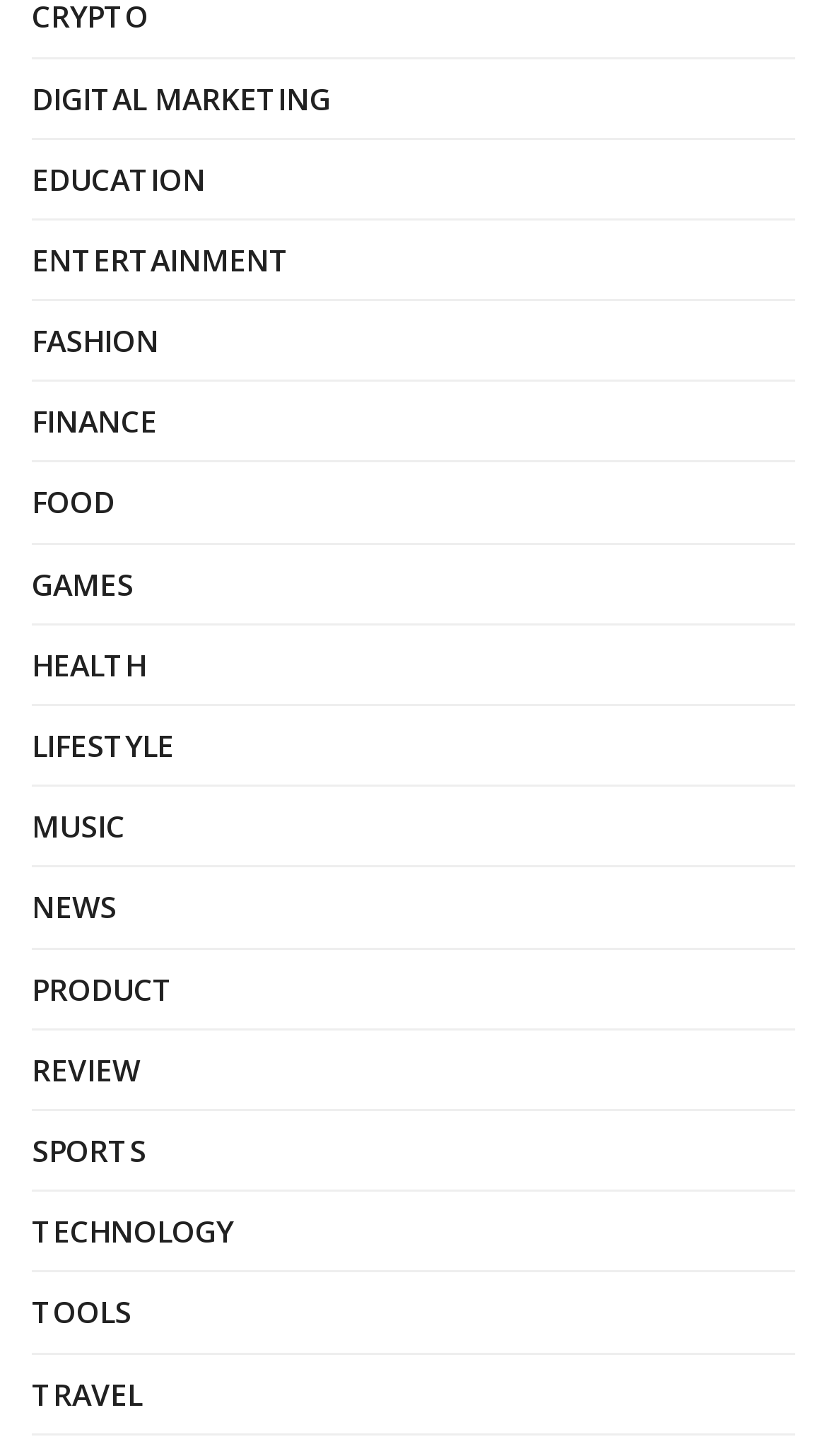What is the category next to 'ENTERTAINMENT'?
Please provide a single word or phrase as your answer based on the screenshot.

FASHION